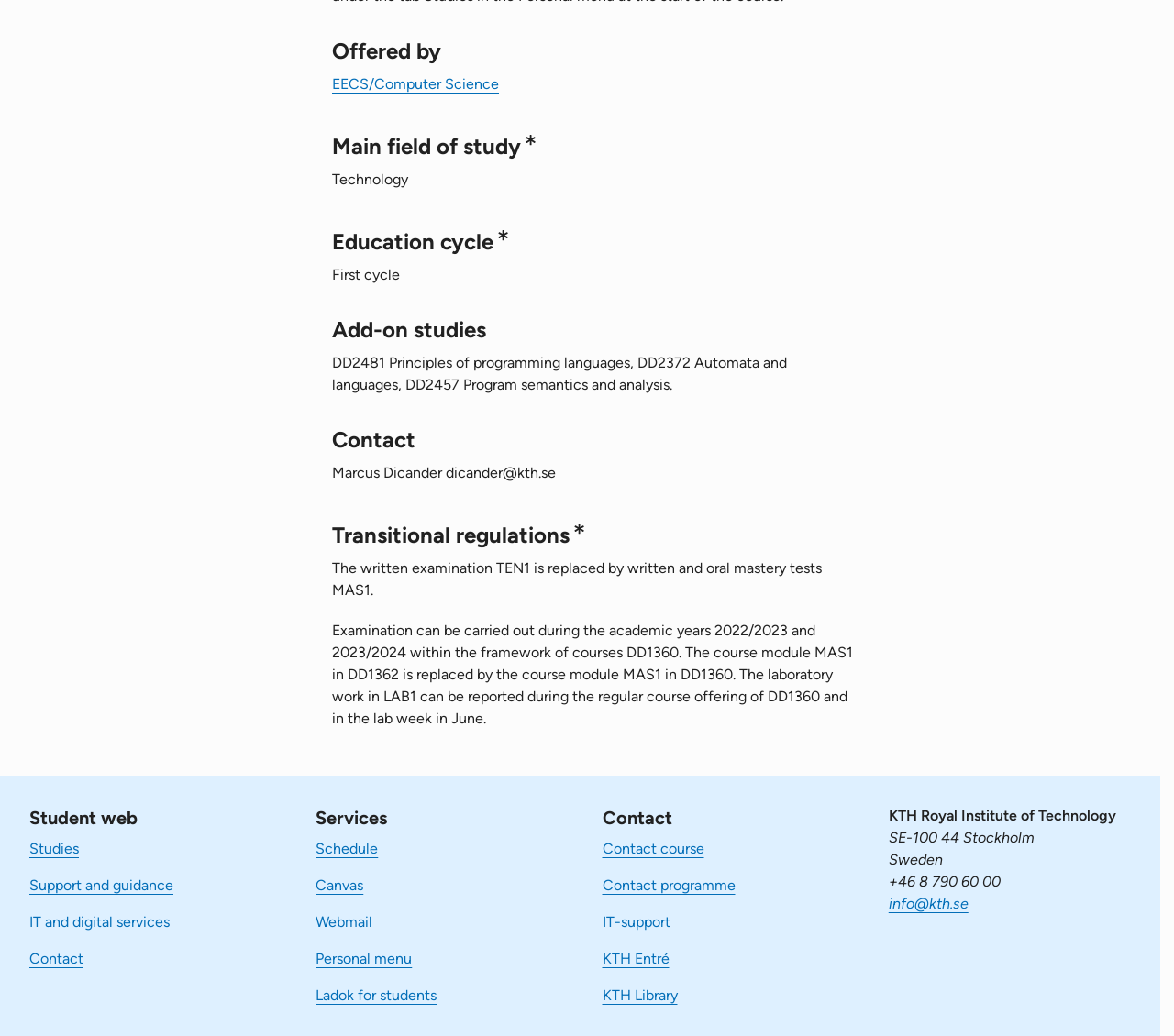Please analyze the image and provide a thorough answer to the question:
What is the contact email?

I found the answer by looking at the heading 'Contact' and the StaticText 'Marcus Dicander dicander@kth.se' below it.